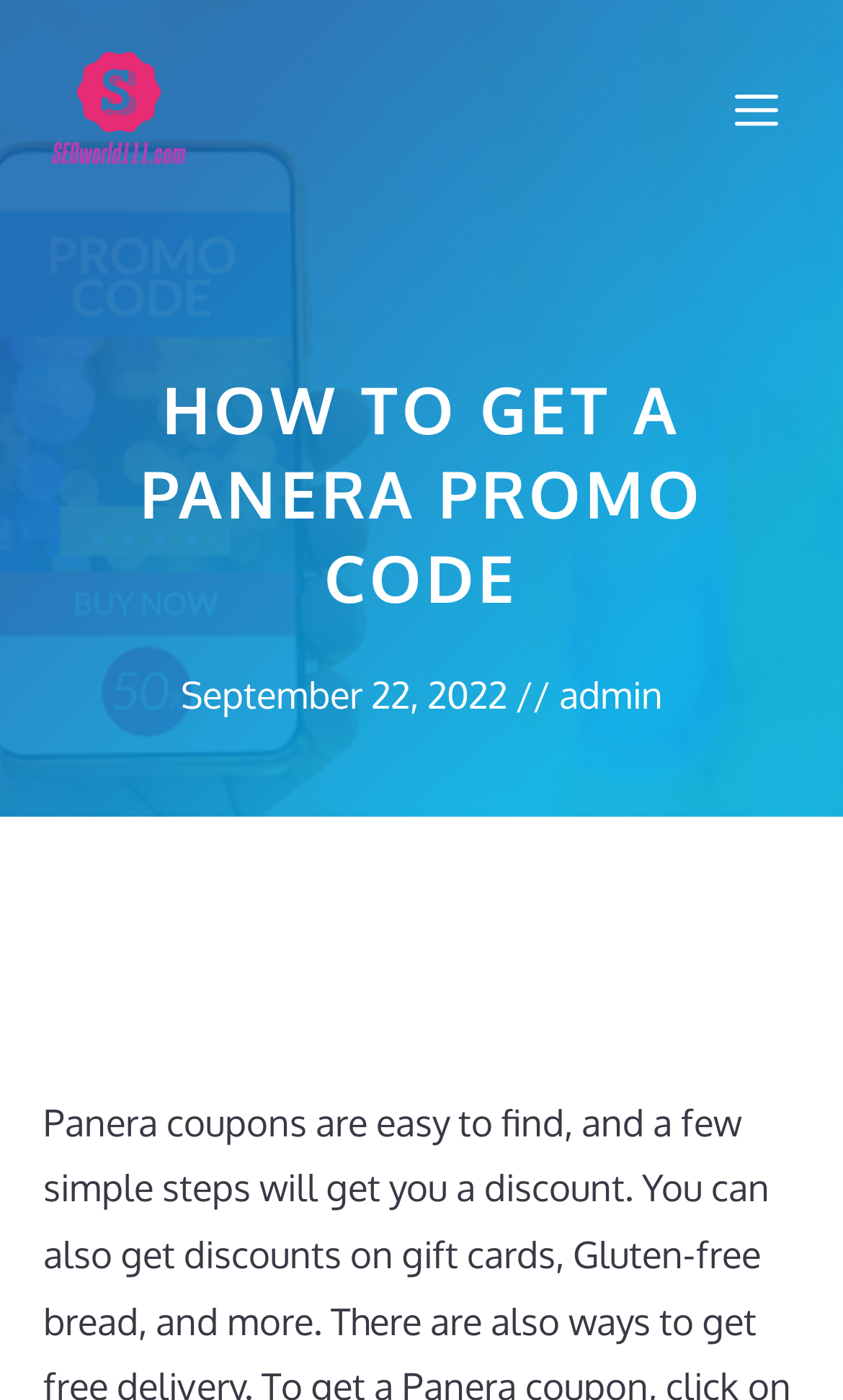Provide the bounding box coordinates for the specified HTML element described in this description: "Menu". The coordinates should be four float numbers ranging from 0 to 1, in the format [left, top, right, bottom].

[0.808, 0.015, 0.974, 0.139]